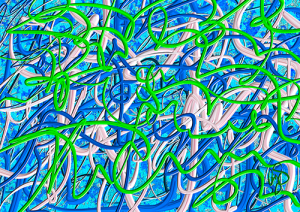Give a comprehensive caption that covers the entire image content.

This vibrant and dynamic image, titled "lineArt by AjS Happy," features an intricate composition of intertwining lines in shades of green, blue, and pink. The chaotic yet harmonious arrangement of these lines creates a sense of movement and energy, reminiscent of a joyful burst of creativity. The background is a rich blue, which enhances the lively green and pink hues, drawing the viewer's eye through the twists and turns of the lines. This piece invites viewers to explore the depths of artistic expression, reflecting the artist's unique style and vision within the realm of digital art.